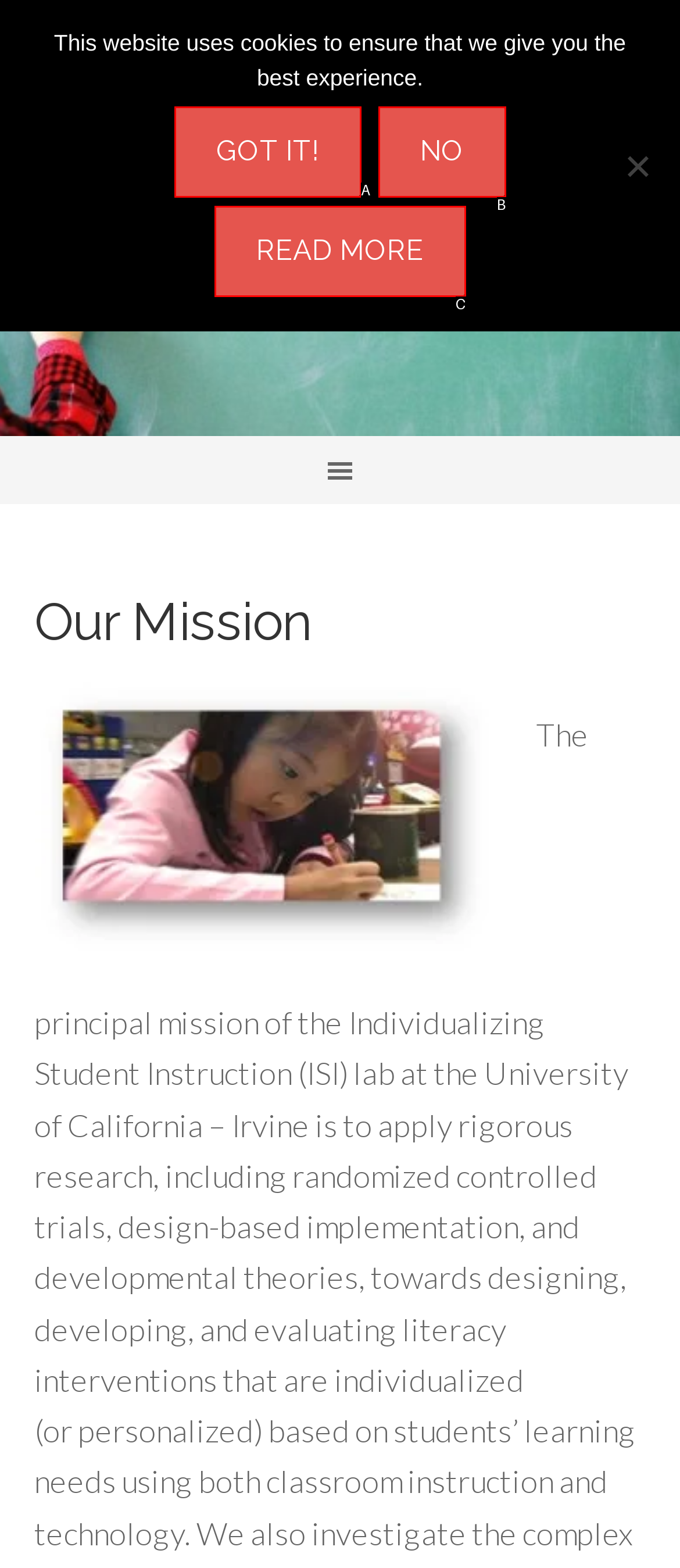Choose the letter that best represents the description: Got It!. Provide the letter as your response.

A